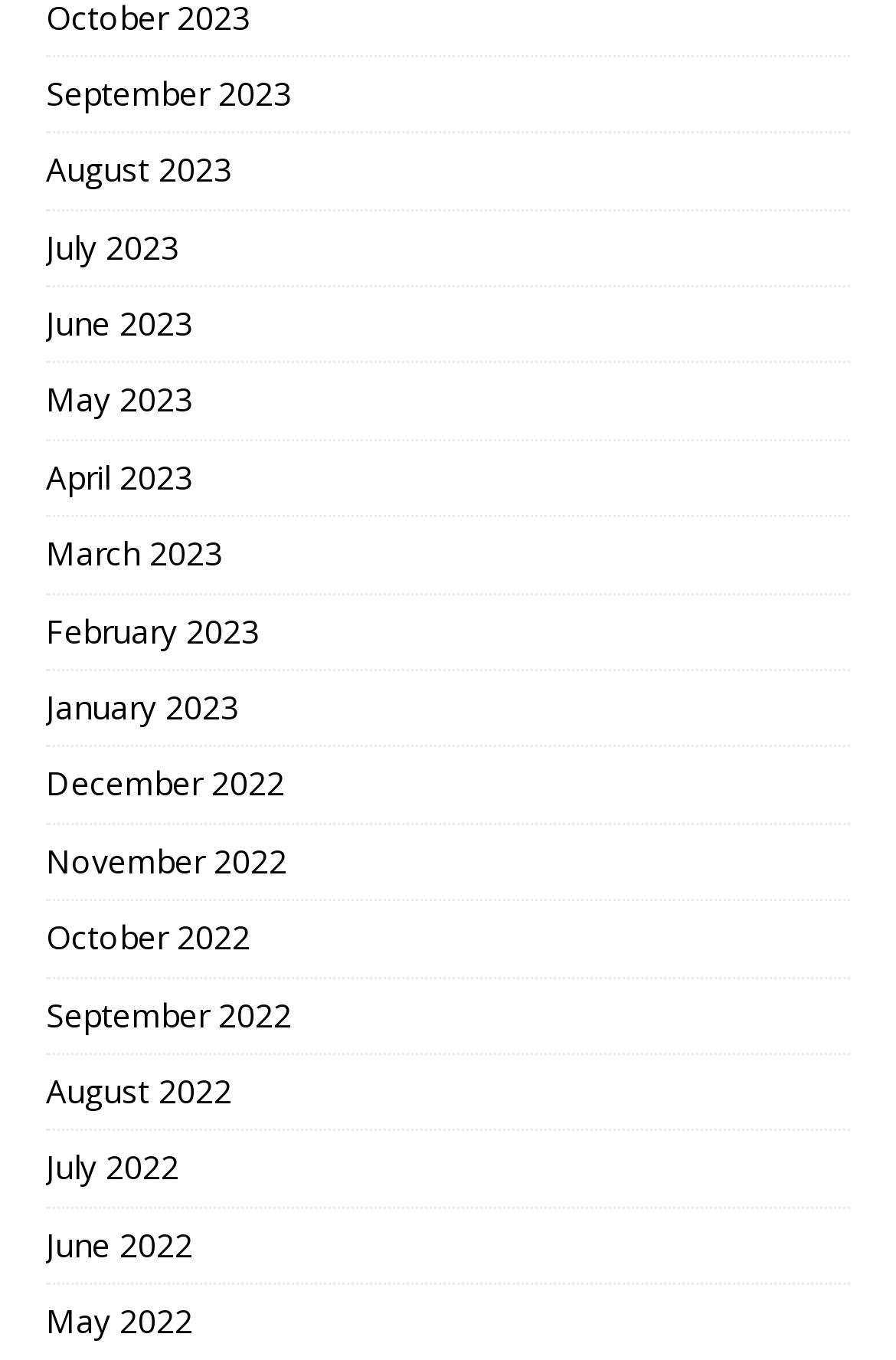Please provide a comprehensive response to the question based on the details in the image: What are the links on the webpage?

The webpage contains a series of links with month-year format, ranging from September 2023 to May 2022, which suggests that the webpage is likely an archive or a collection of content organized by month and year.